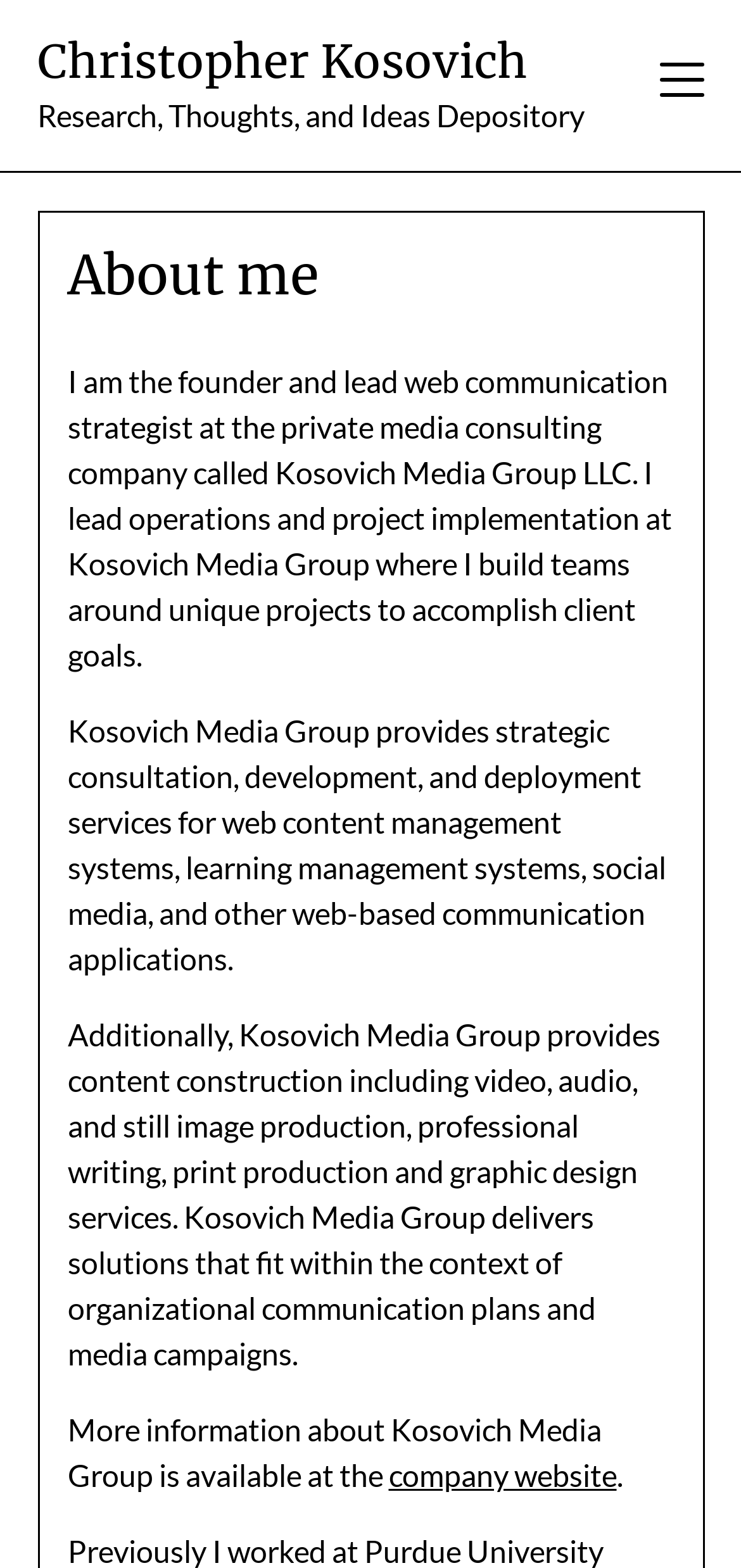Please determine the bounding box coordinates for the UI element described as: "Christopher Kosovich".

[0.05, 0.021, 0.788, 0.059]